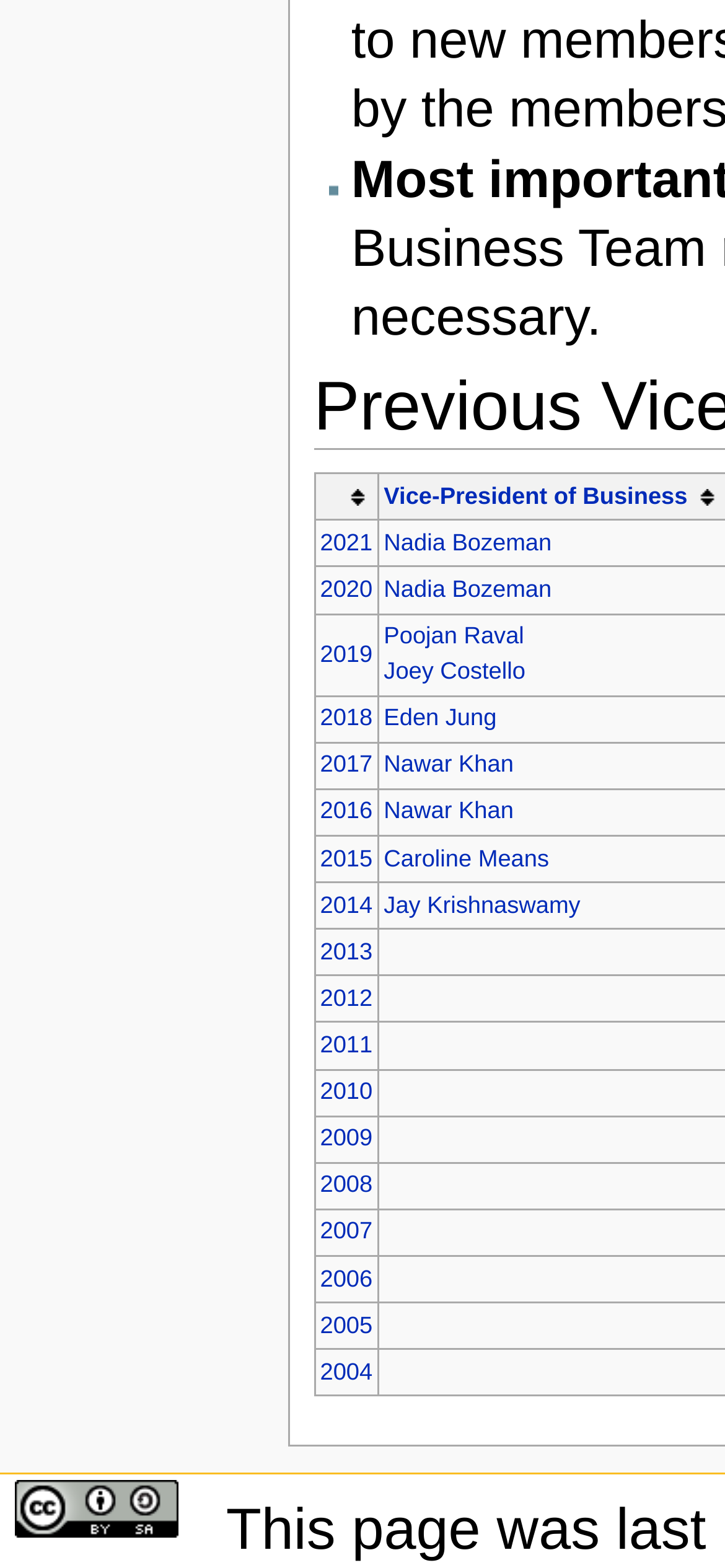Locate the bounding box of the user interface element based on this description: "Vice-President of Business".

[0.529, 0.308, 0.948, 0.325]